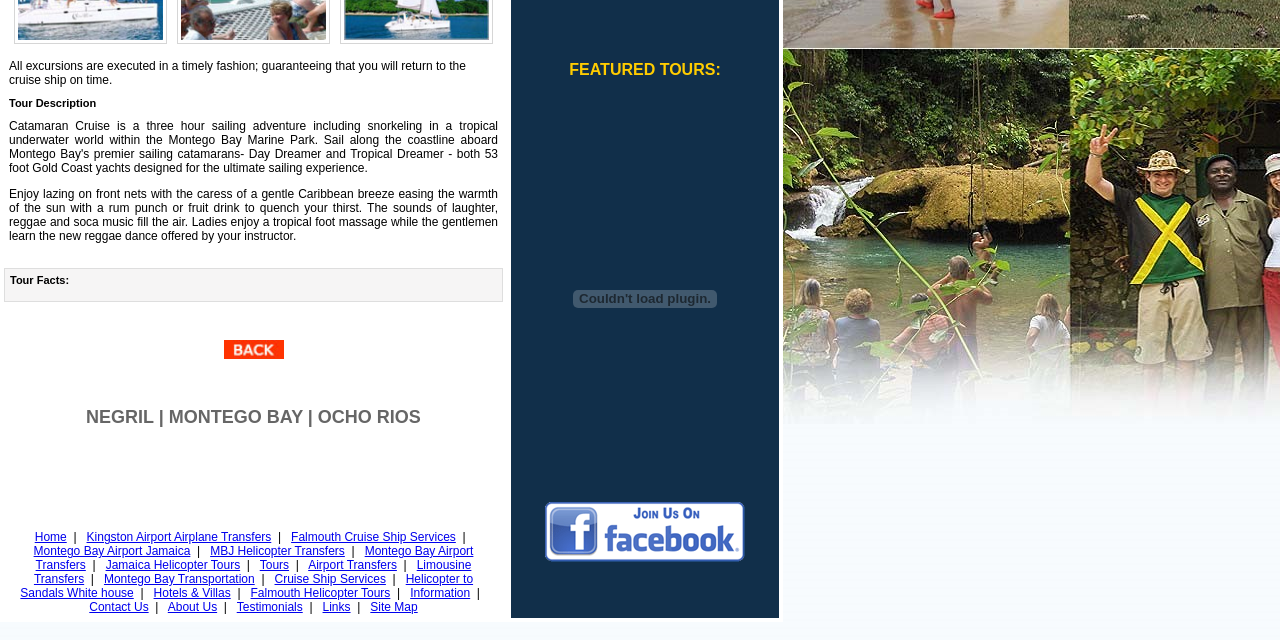Extract the bounding box coordinates for the UI element described by the text: "DIY projects". The coordinates should be in the form of [left, top, right, bottom] with values between 0 and 1.

None